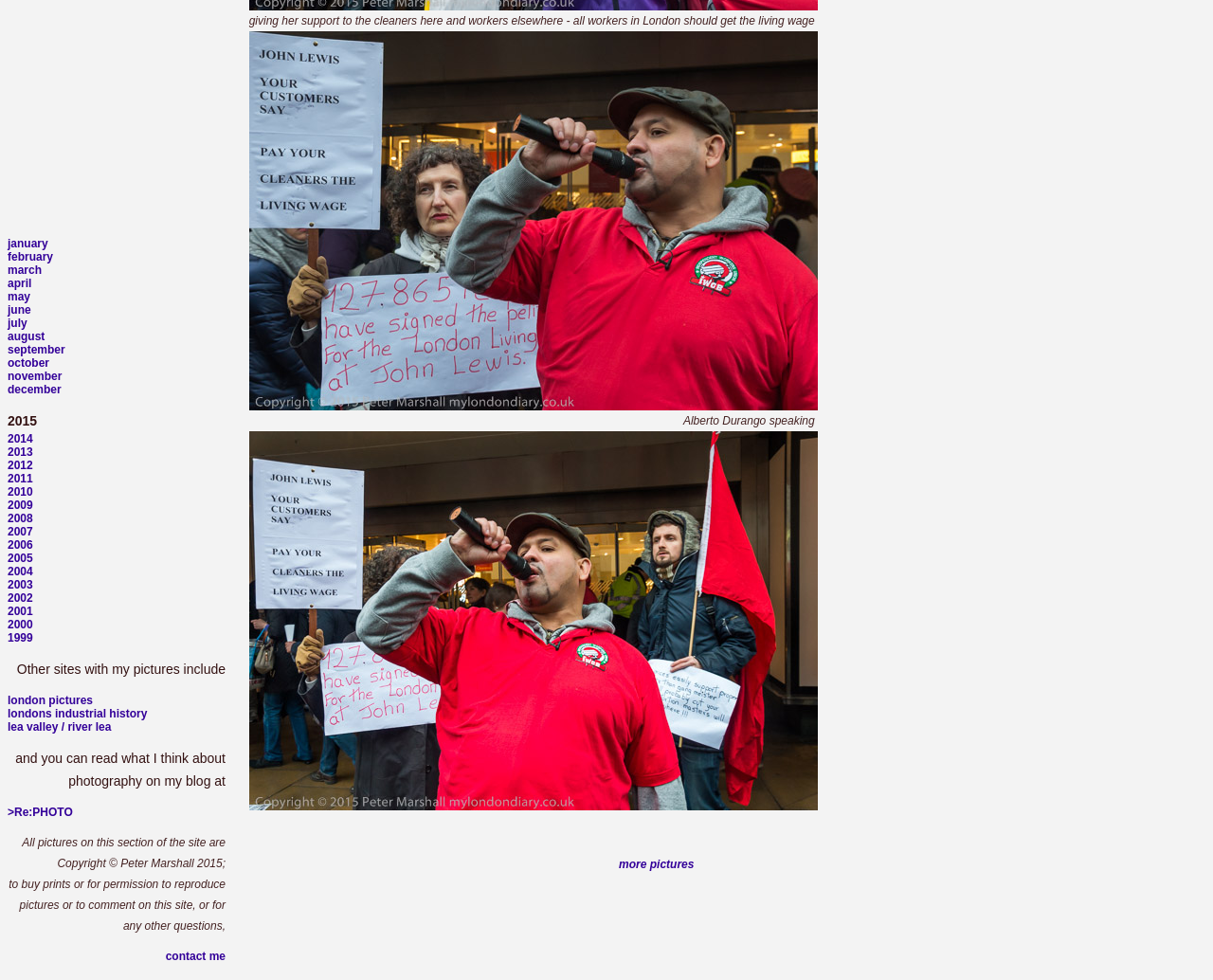Bounding box coordinates must be specified in the format (top-left x, top-left y, bottom-right x, bottom-right y). All values should be floating point numbers between 0 and 1. What are the bounding box coordinates of the UI element described as: october

[0.006, 0.364, 0.041, 0.377]